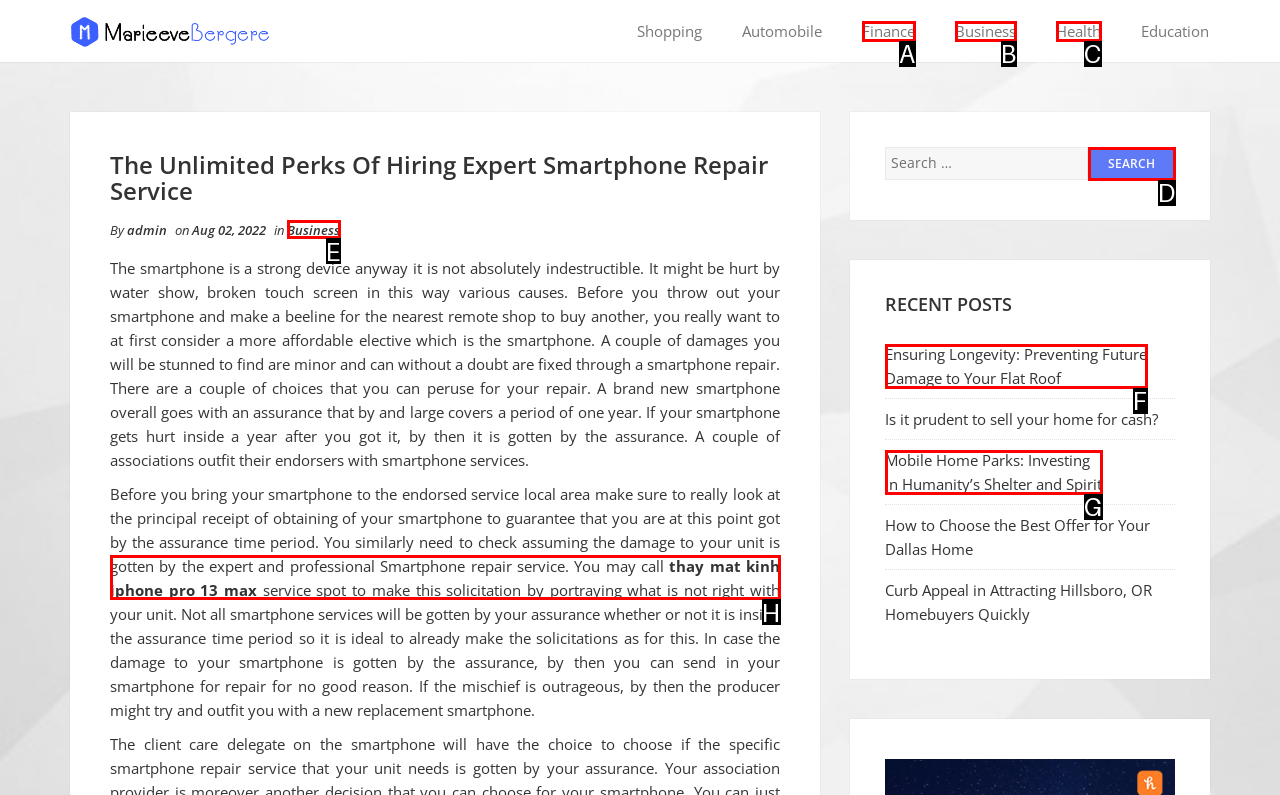Please indicate which HTML element to click in order to fulfill the following task: Search for something Respond with the letter of the chosen option.

D